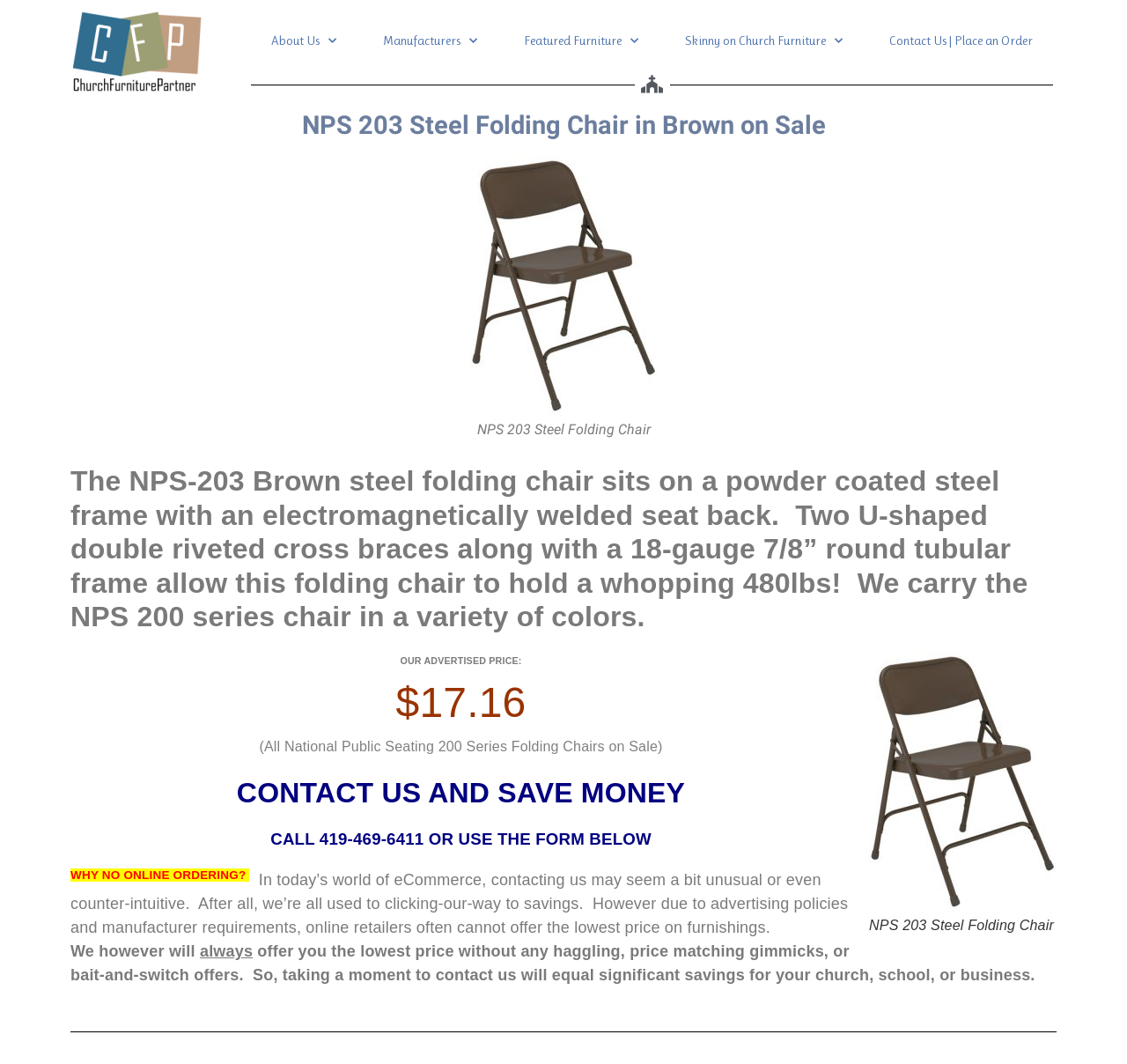Please provide the bounding box coordinates in the format (top-left x, top-left y, bottom-right x, bottom-right y). Remember, all values are floating point numbers between 0 and 1. What is the bounding box coordinate of the region described as: Skinny on Church Furniture

[0.589, 0.023, 0.766, 0.053]